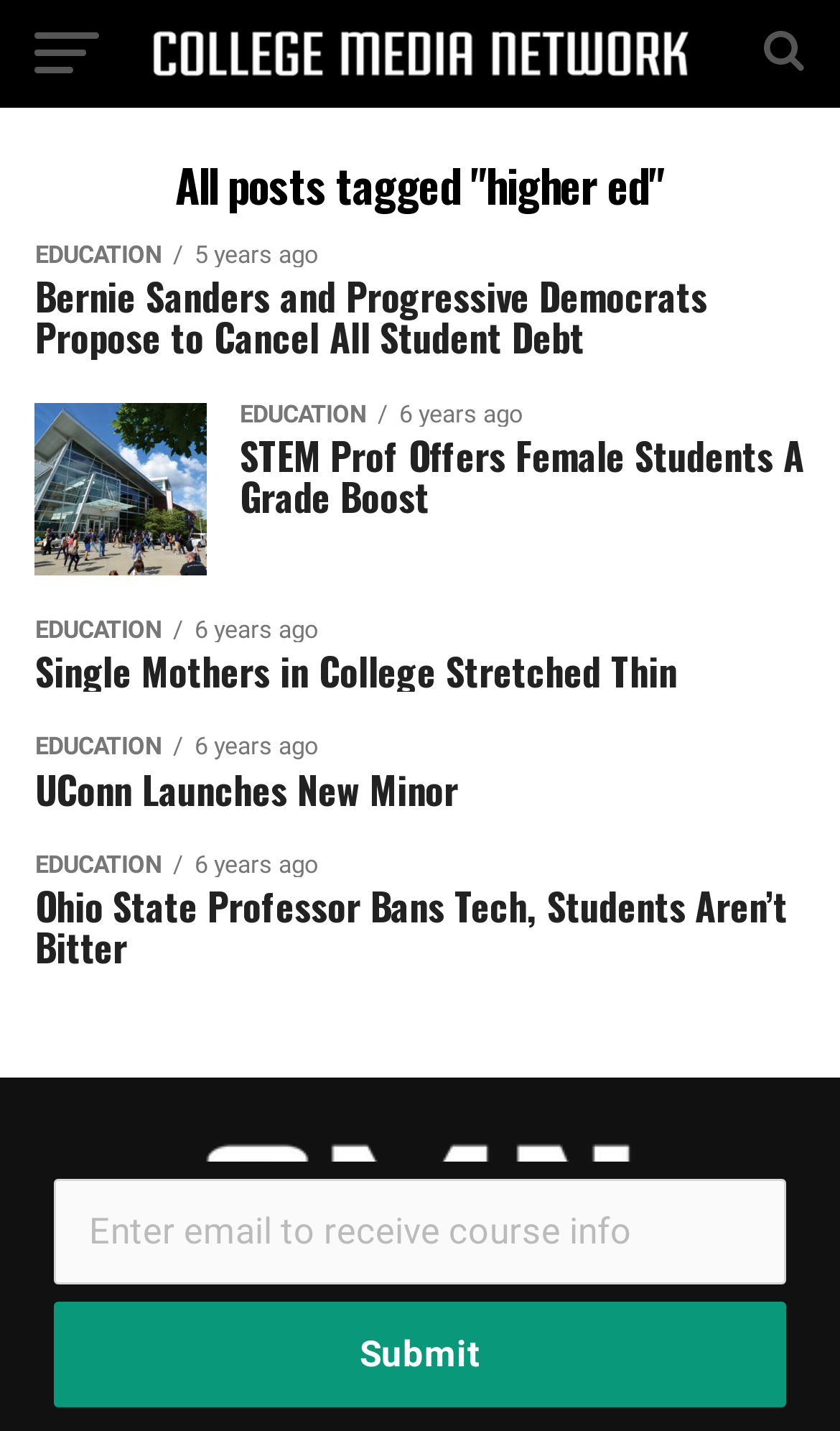Give a concise answer of one word or phrase to the question: 
What is the purpose of the textbox?

Input